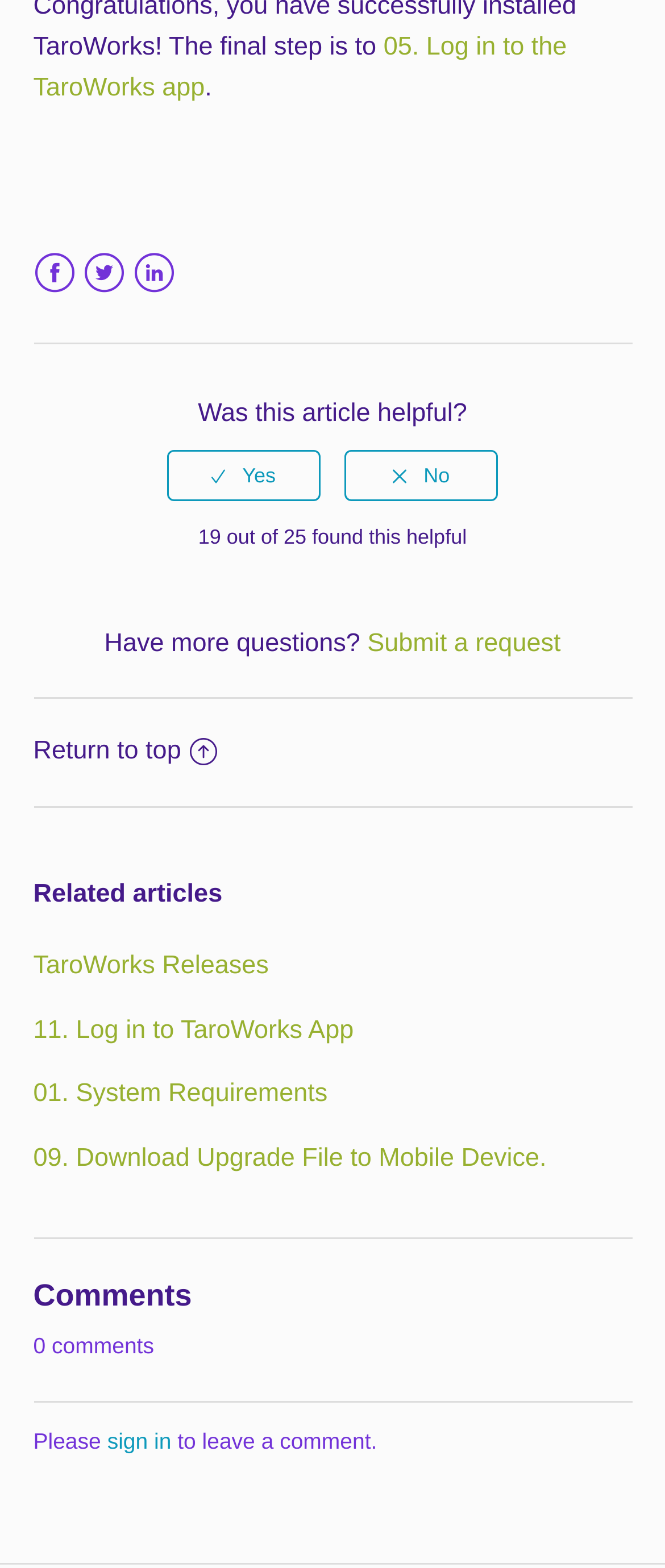Identify the bounding box of the UI element described as follows: "TaroWorks Releases". Provide the coordinates as four float numbers in the range of 0 to 1 [left, top, right, bottom].

[0.05, 0.607, 0.404, 0.625]